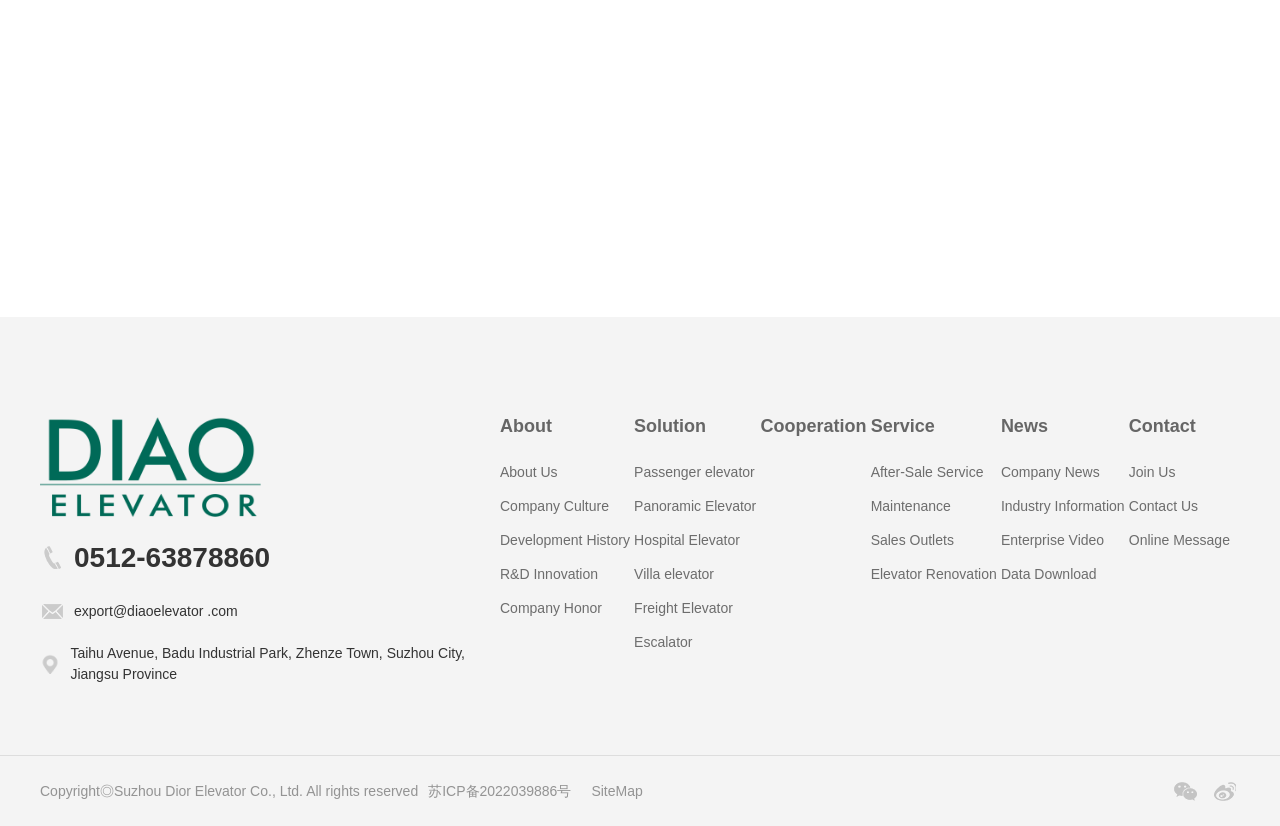What is the address of the company?
Answer the question with just one word or phrase using the image.

Taihu Avenue, Badu Industrial Park, Zhenze Town, Suzhou City, Jiangsu Province